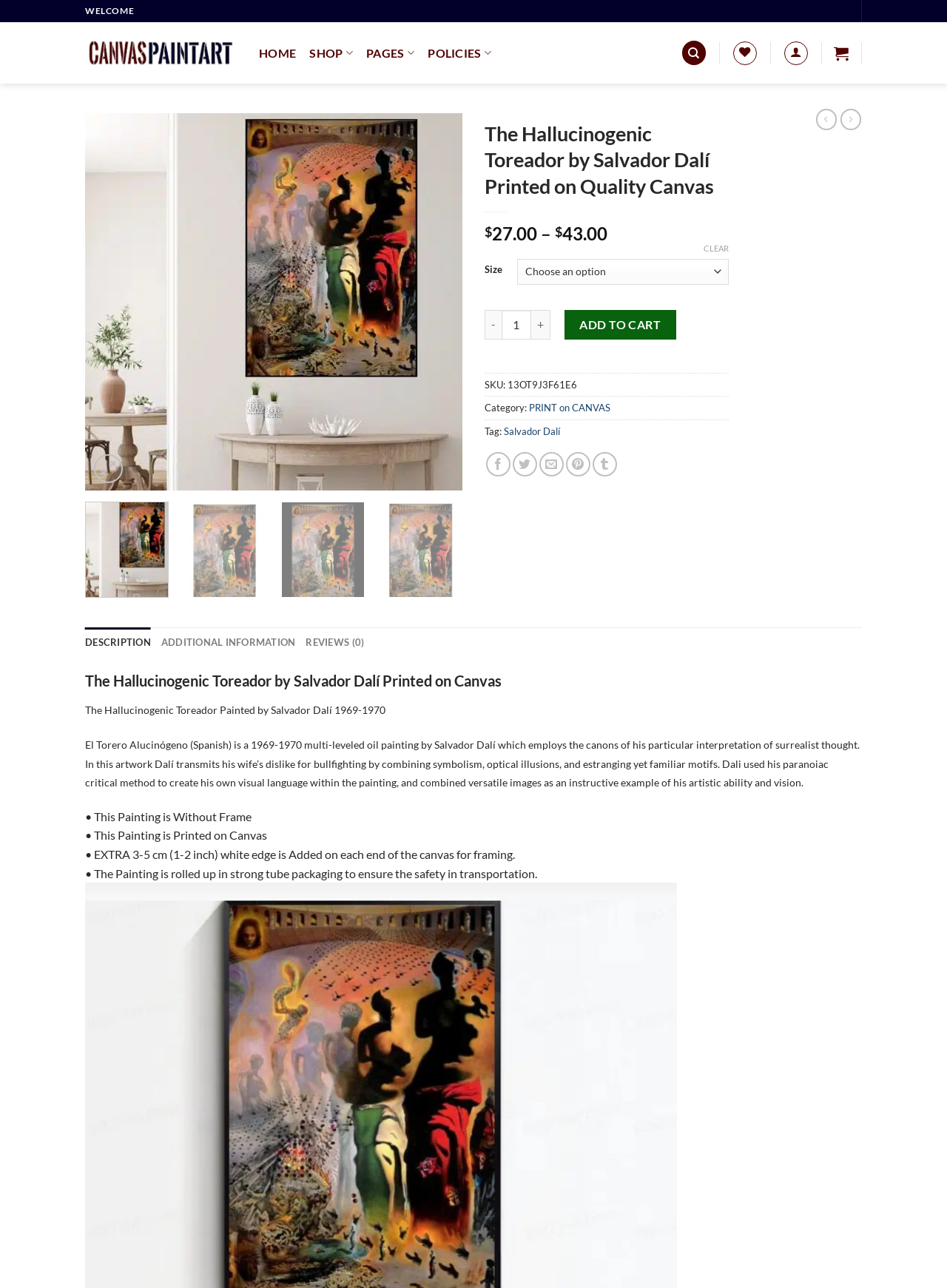Given the content of the image, can you provide a detailed answer to the question?
What is the name of the painting?

I found the answer by looking at the title of the webpage, which is 'The Hallucinogenic Toreador by Salvador Dalí Printed on Quality Canvas'. The name of the painting is 'The Hallucinogenic Toreador'.